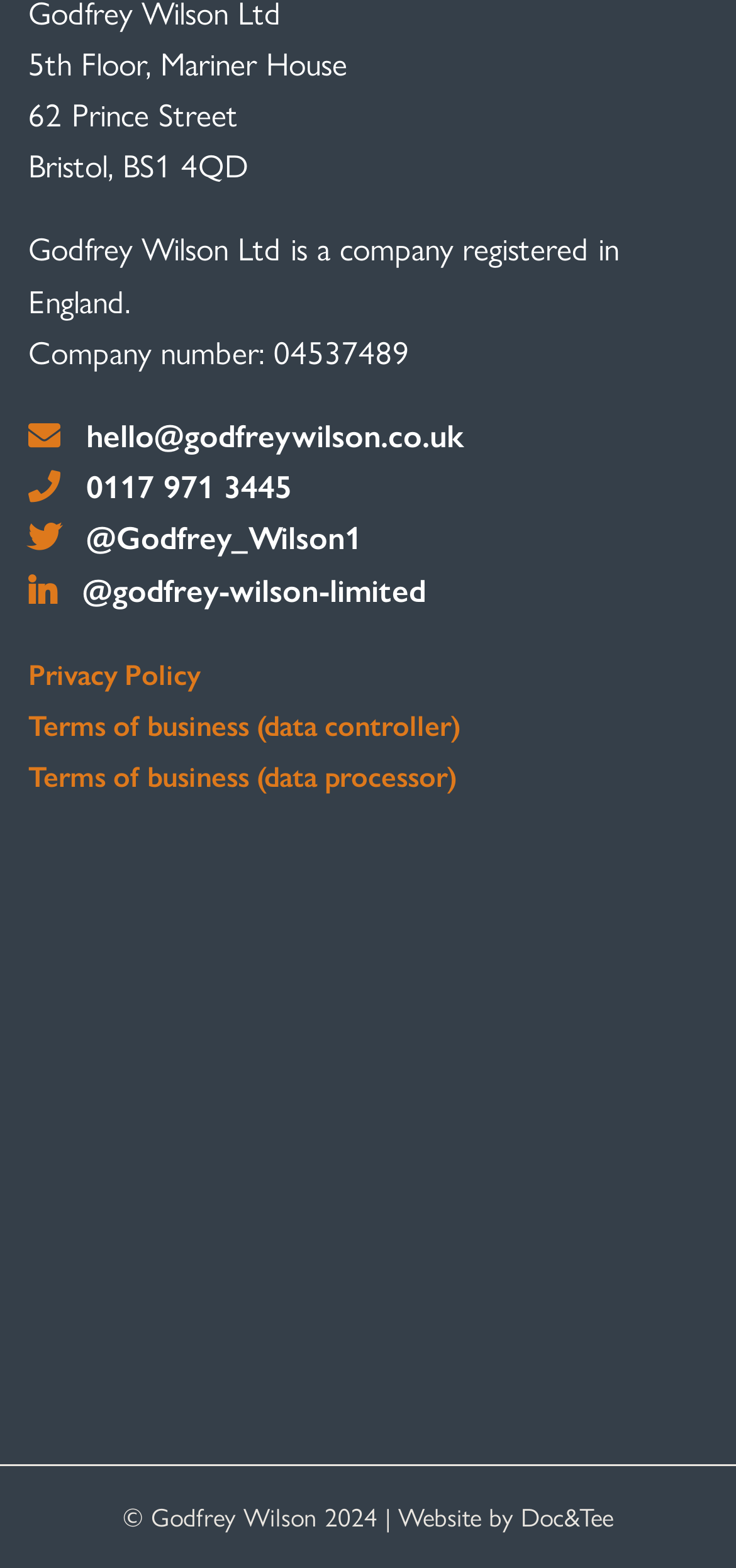Please predict the bounding box coordinates of the element's region where a click is necessary to complete the following instruction: "Send an email to hello@godfreywilson.co.uk". The coordinates should be represented by four float numbers between 0 and 1, i.e., [left, top, right, bottom].

[0.038, 0.262, 0.629, 0.291]